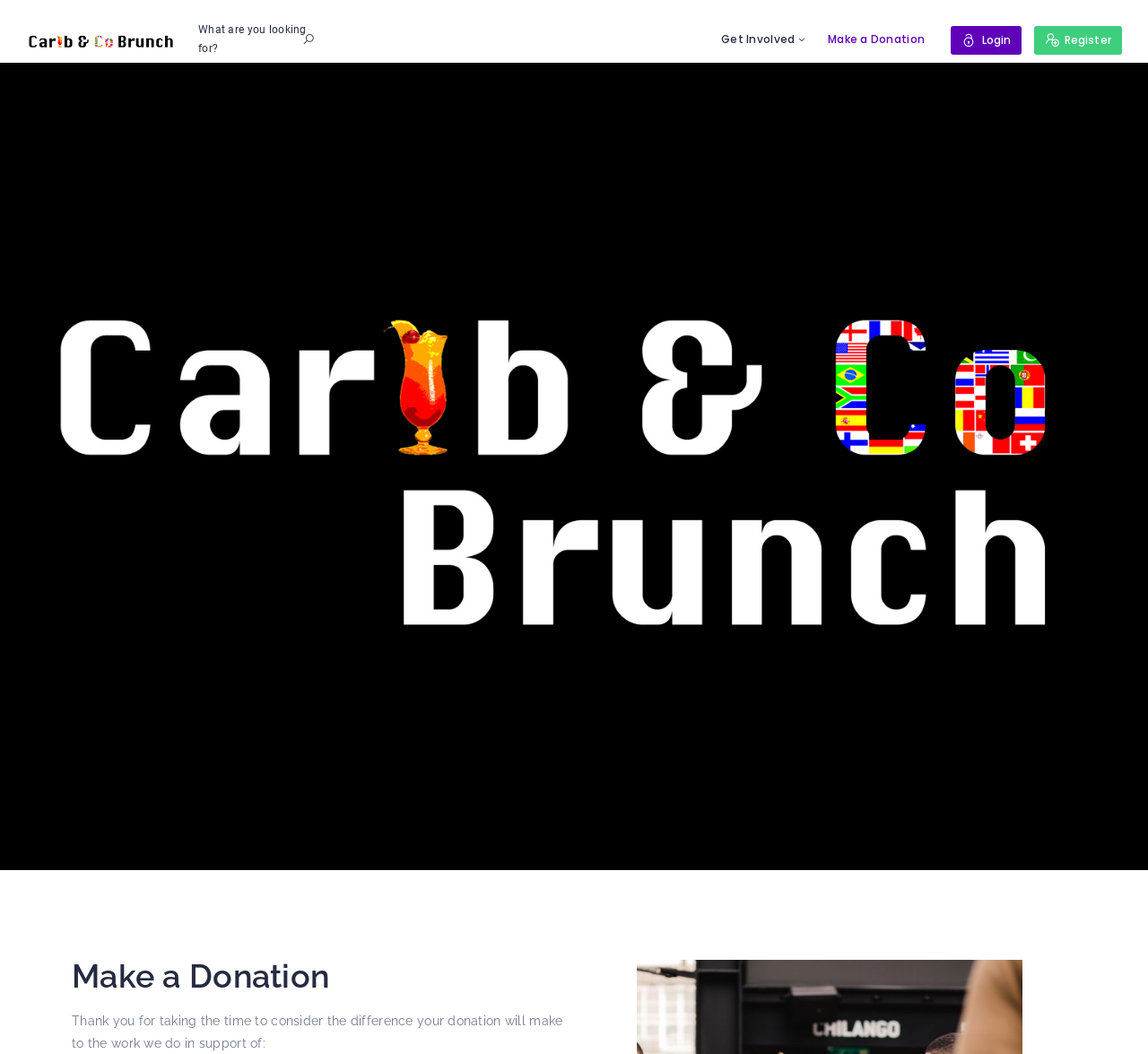What is the purpose of the donation?
Provide a short answer using one word or a brief phrase based on the image.

Supporting a brunch event